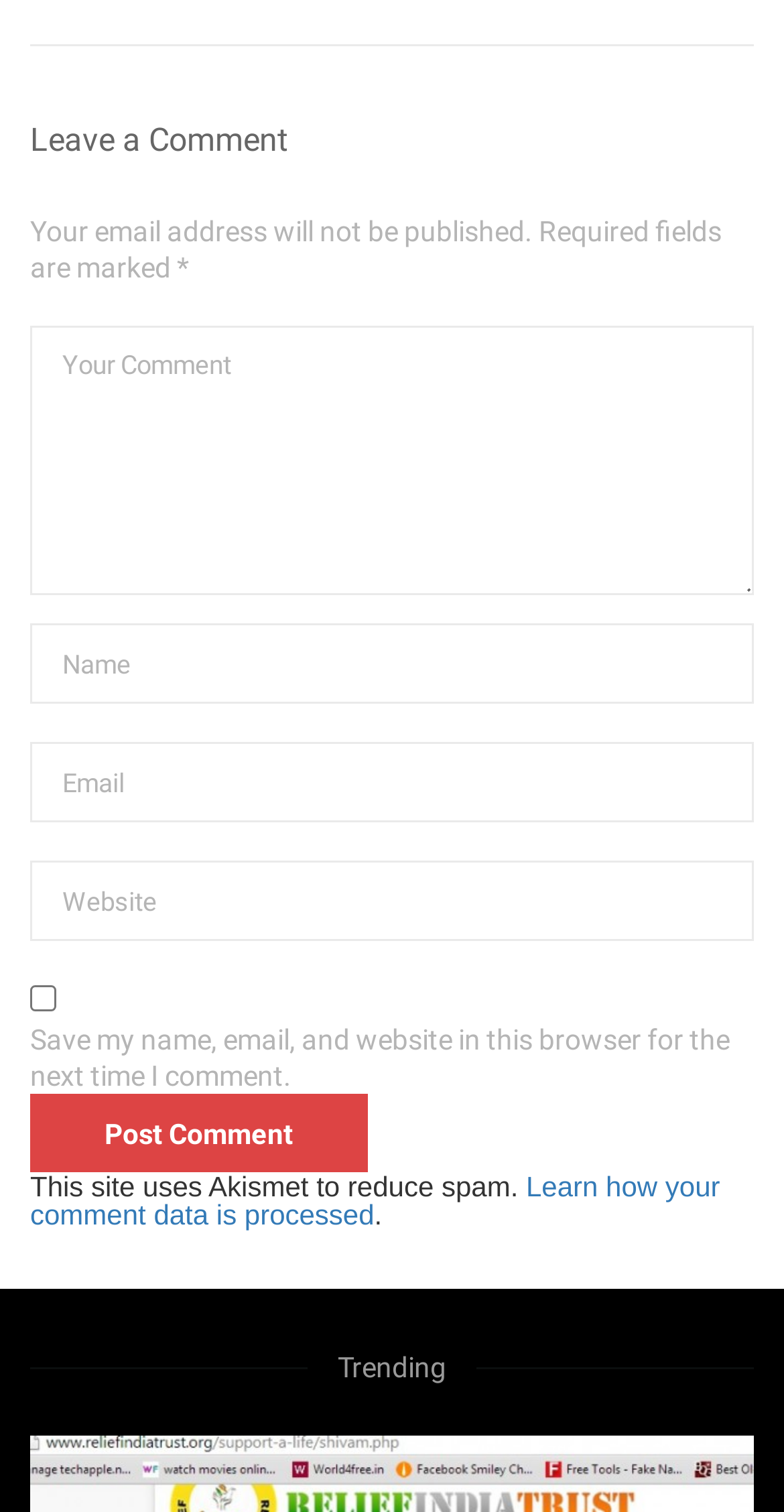Provide a one-word or brief phrase answer to the question:
What is the topic of the section below the comment form?

Trending